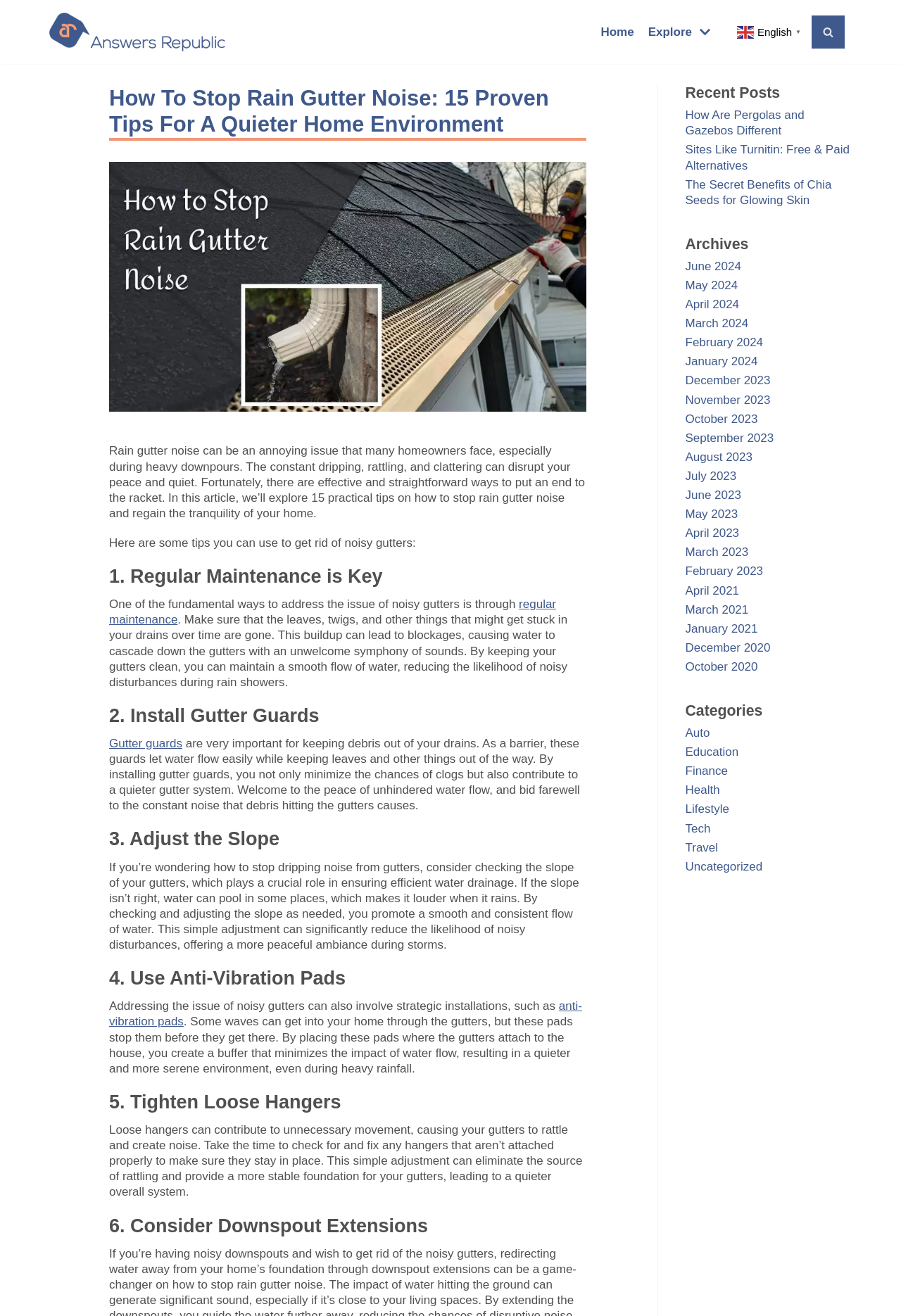Can you extract the primary headline text from the webpage?

How To Stop Rain Gutter Noise: 15 Proven Tips For A Quieter Home Environment